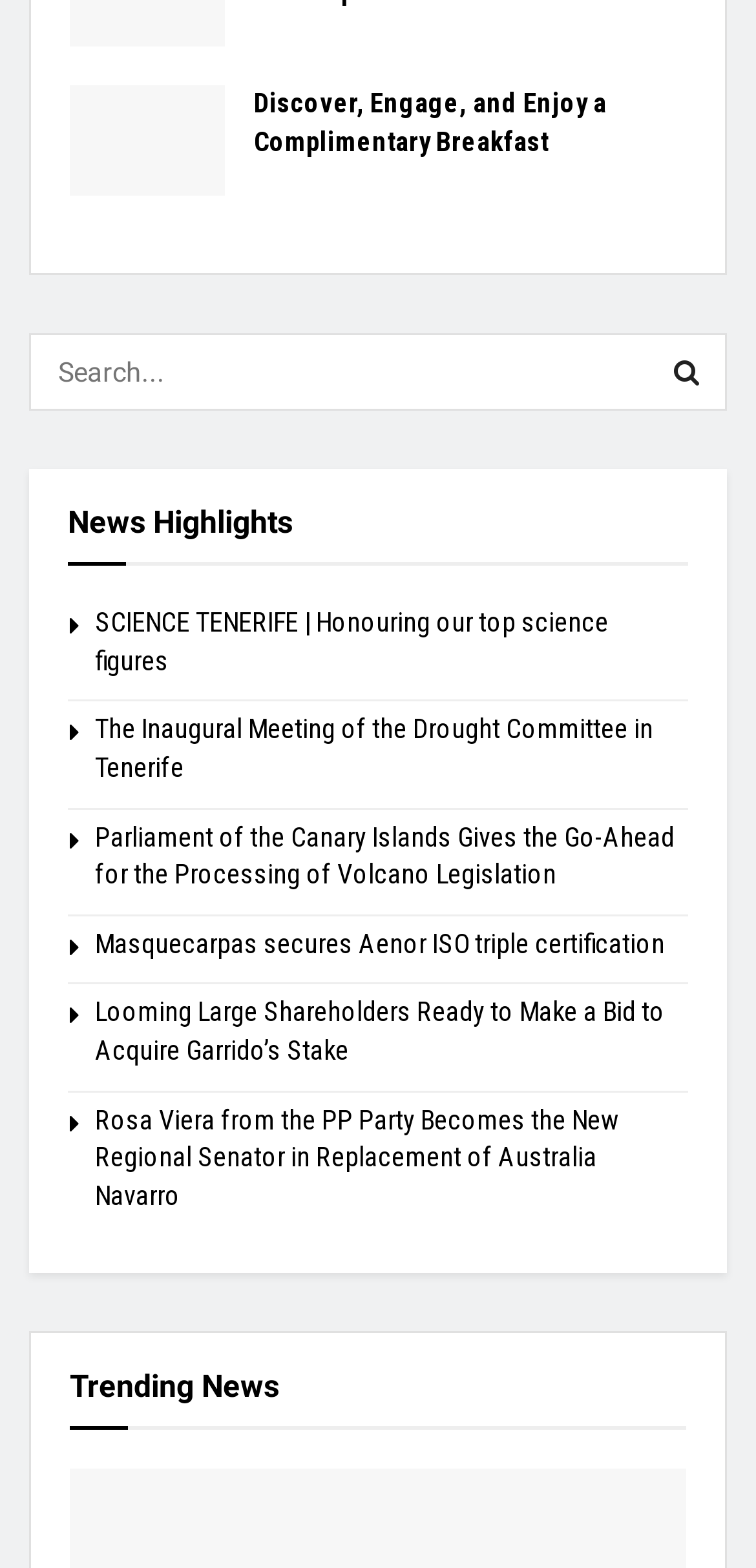What is the category of the news highlighted in the section 'News Highlights'?
Based on the screenshot, give a detailed explanation to answer the question.

I looked at the first news article in the 'News Highlights' section, which has the title 'SCIENCE TENERIFE | Honouring our top science figures'. From this title, I inferred that the category of the news highlighted in this section is Science.